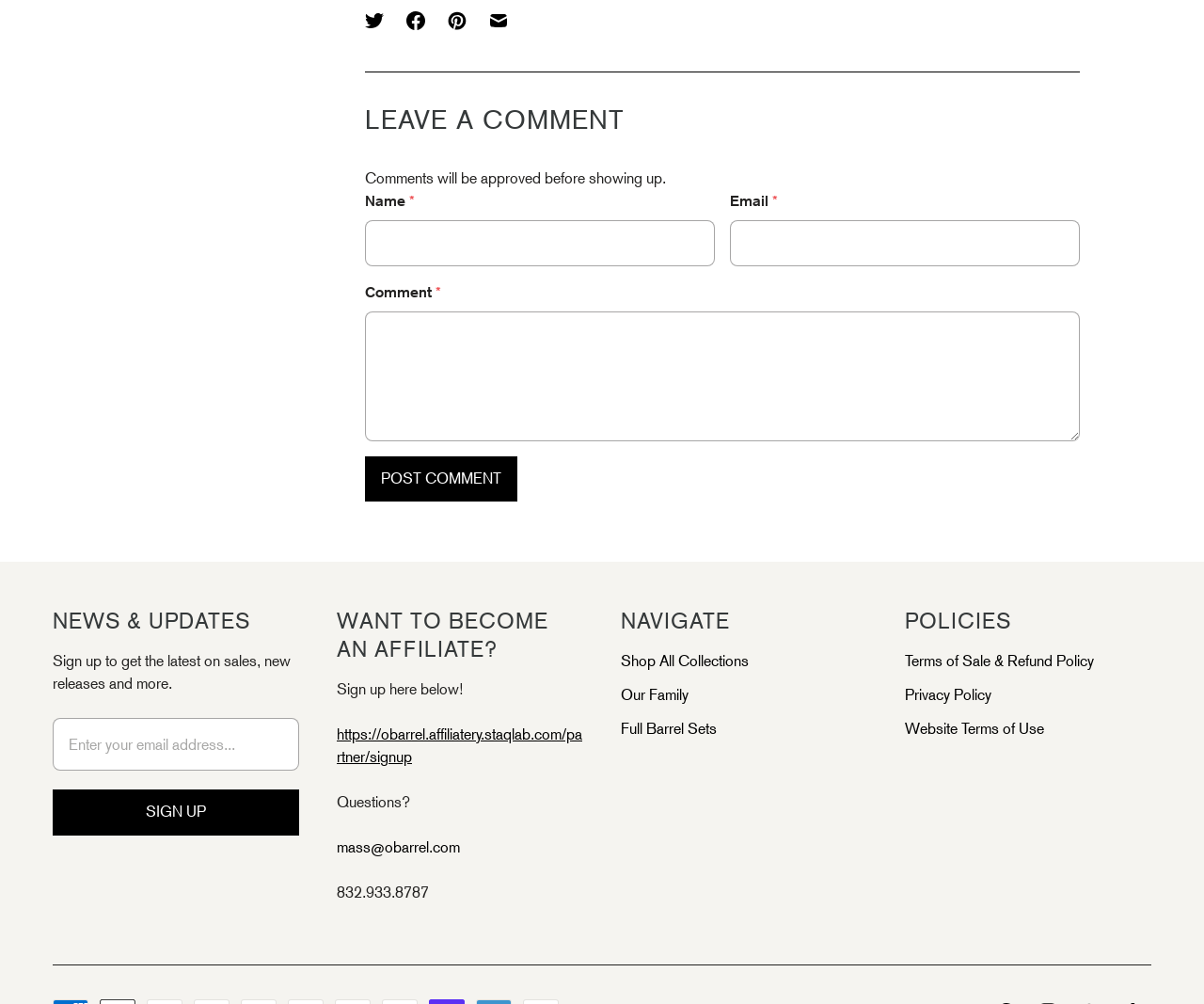Find the bounding box coordinates of the UI element according to this description: "title="Email this to a friend"".

[0.397, 0.0, 0.431, 0.042]